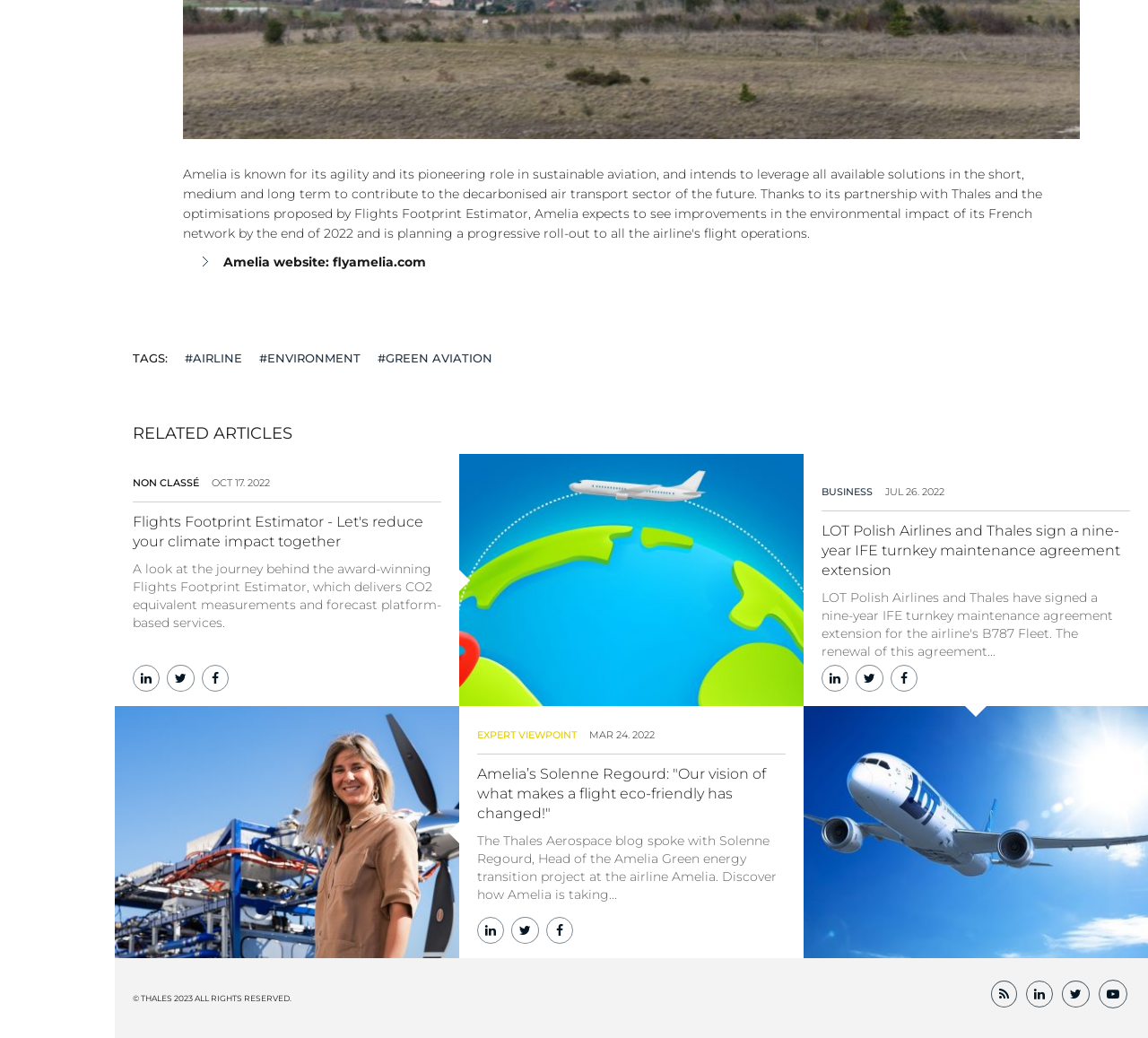Please analyze the image and provide a thorough answer to the question:
What is the website's name?

The website's name is Amelia, which is mentioned in the StaticText element 'Amelia website:' with bounding box coordinates [0.195, 0.245, 0.29, 0.26].